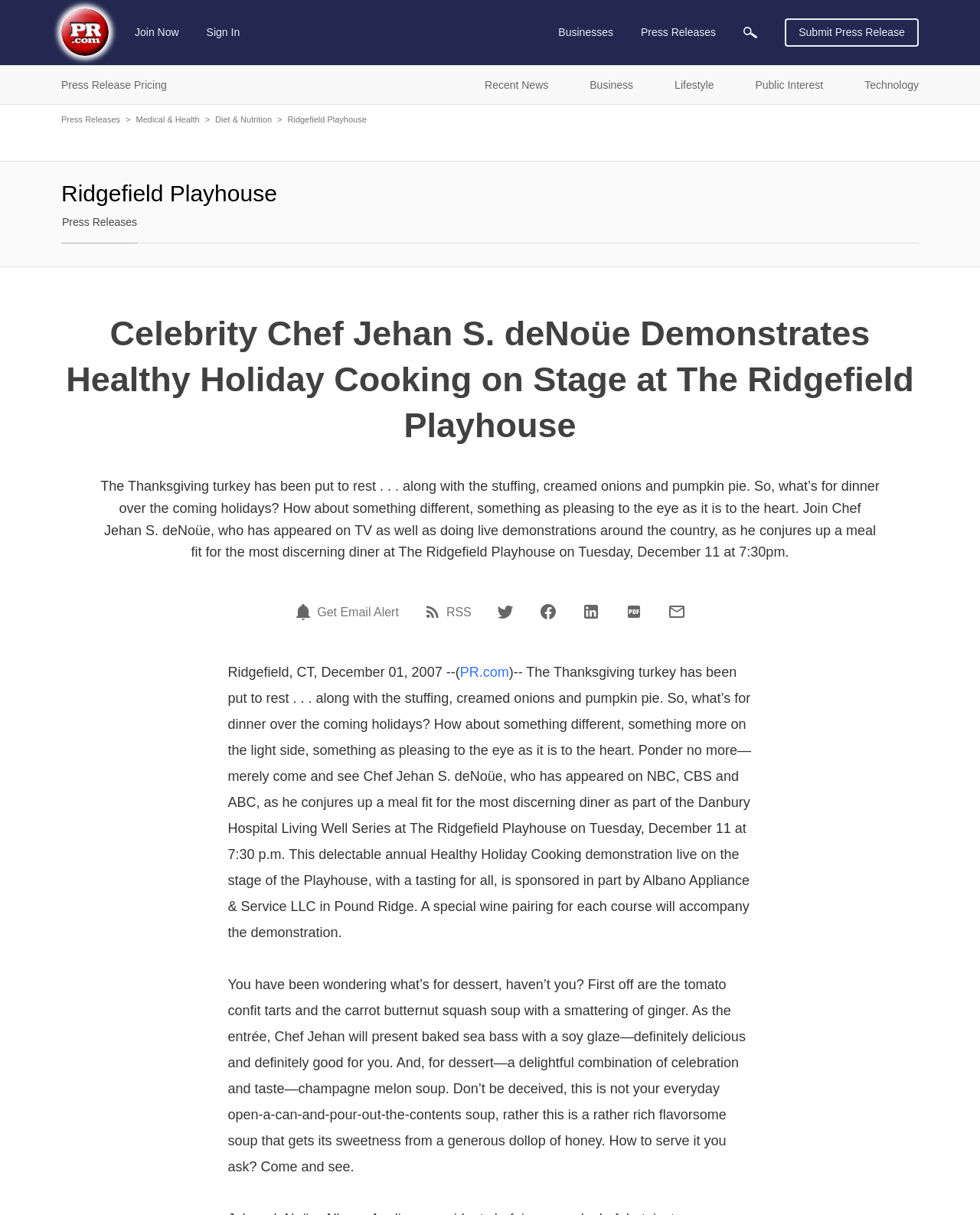Locate the bounding box coordinates of the clickable part needed for the task: "Get email alerts".

[0.3, 0.496, 0.407, 0.511]